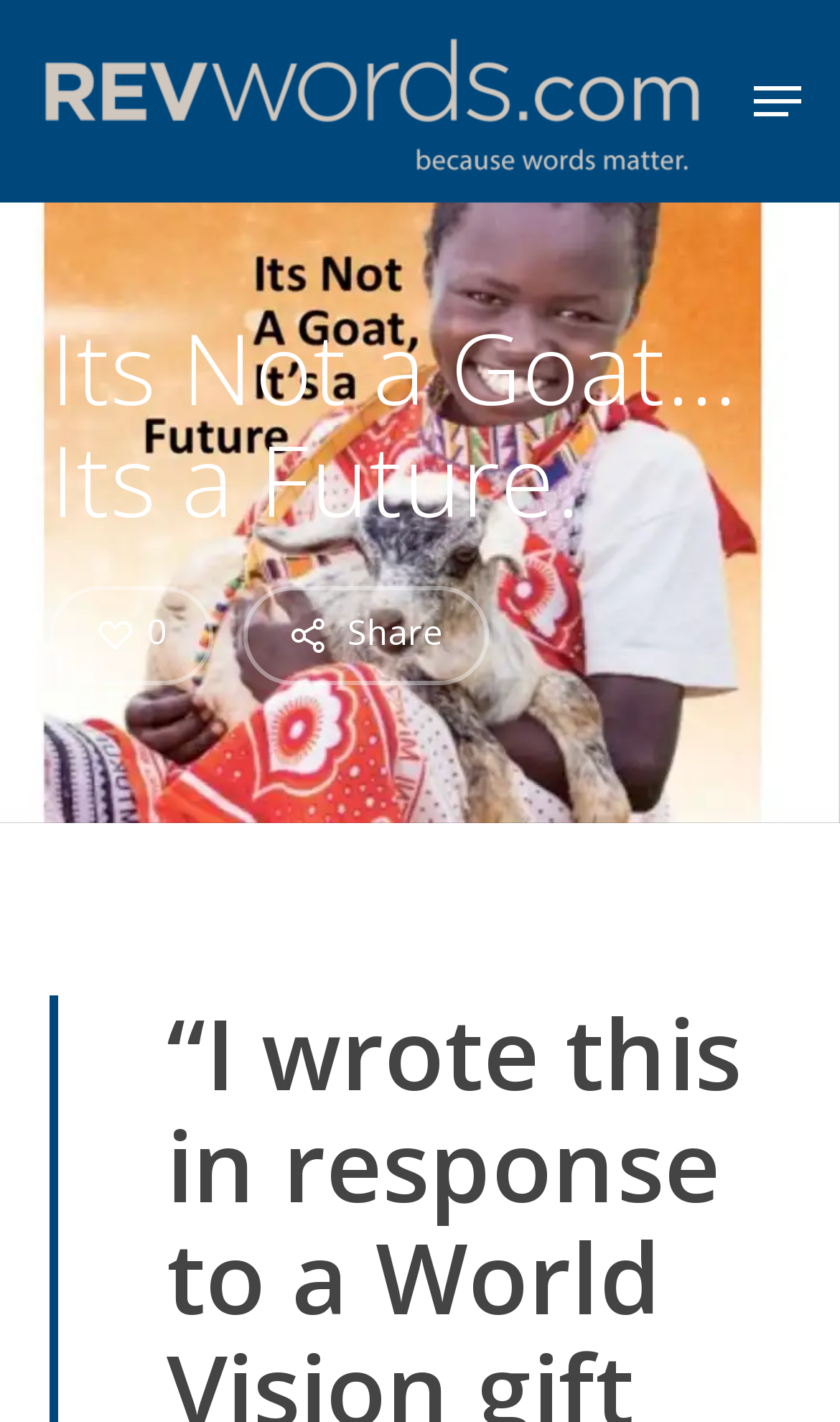What is the purpose of the button at the top right corner? Look at the image and give a one-word or short phrase answer.

Navigation Menu